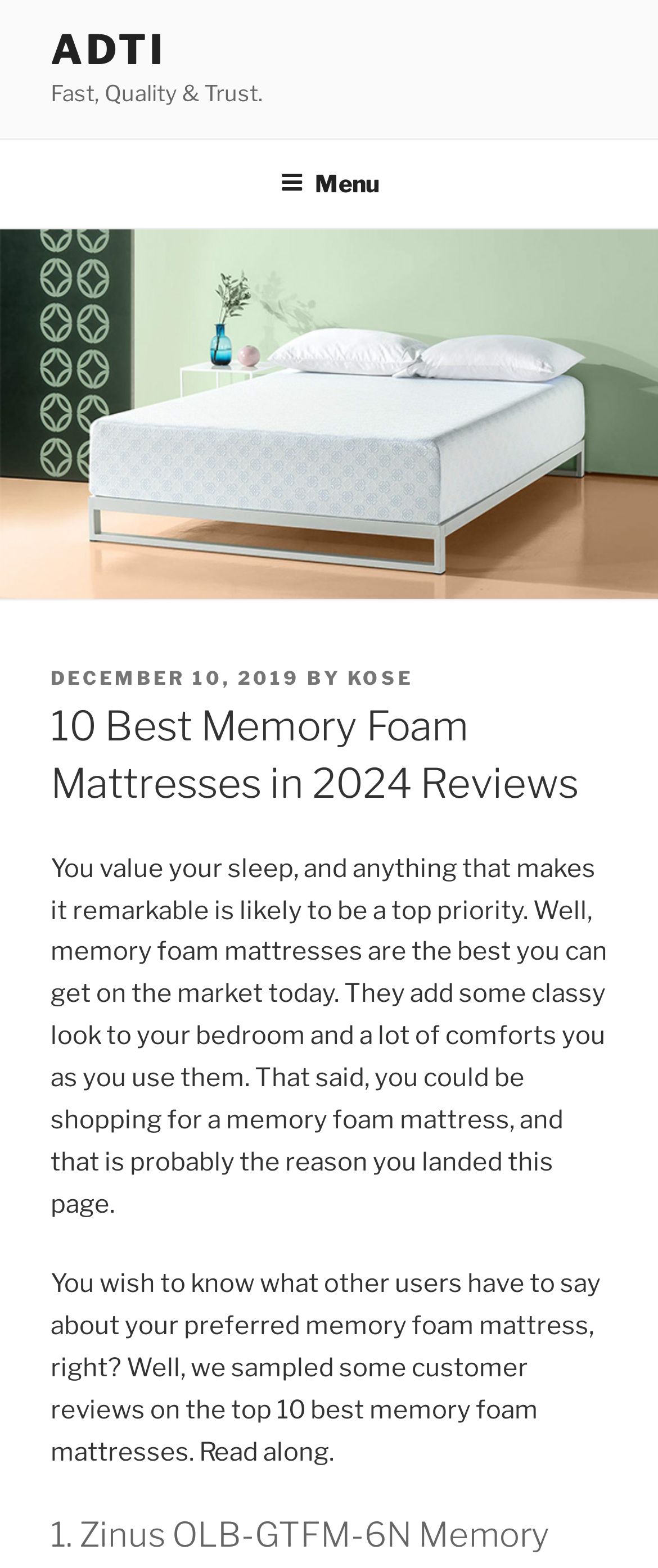Please determine and provide the text content of the webpage's heading.

10 Best Memory Foam Mattresses in 2024 Reviews